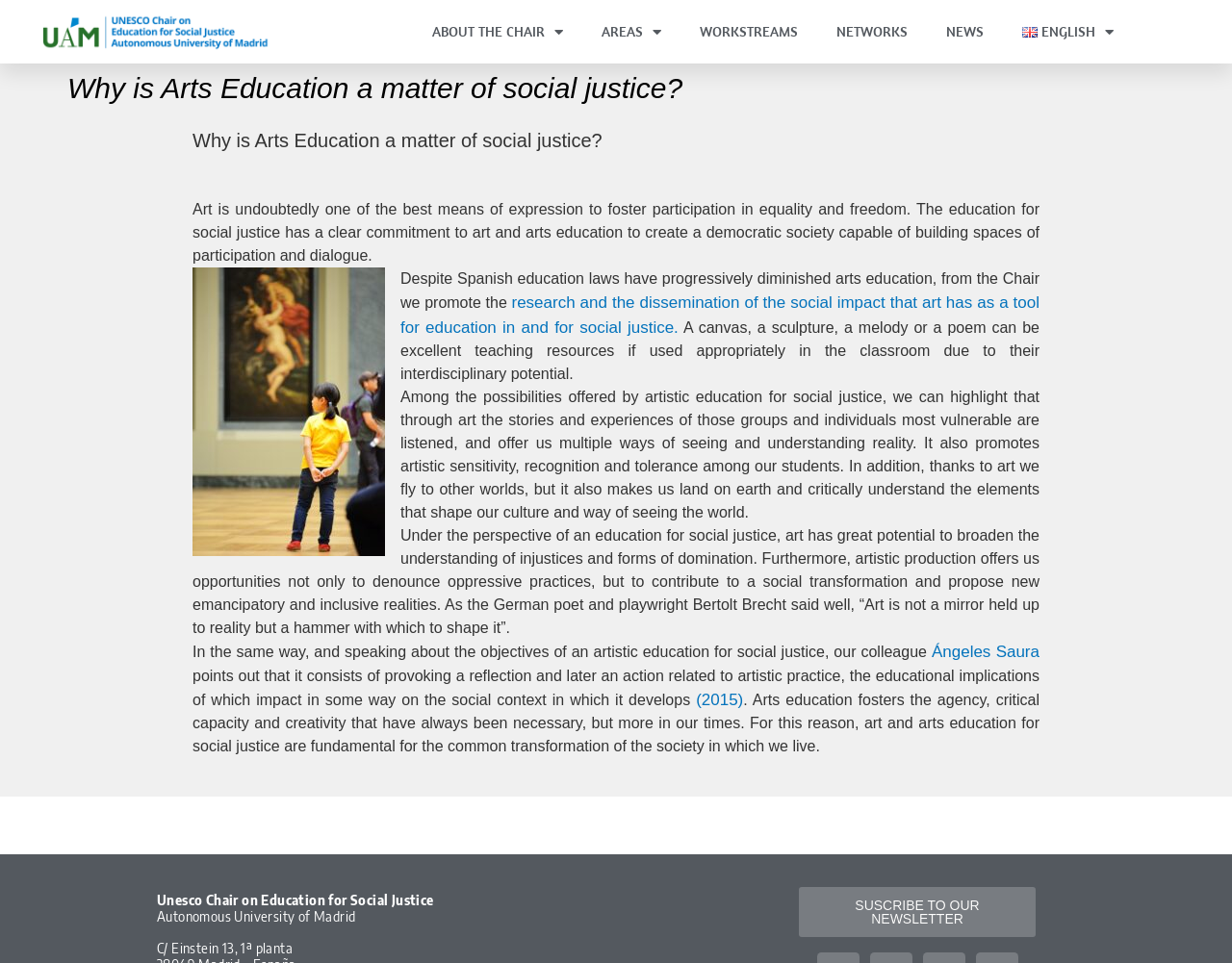Identify and extract the main heading of the webpage.

Why is Arts Education a matter of social justice?